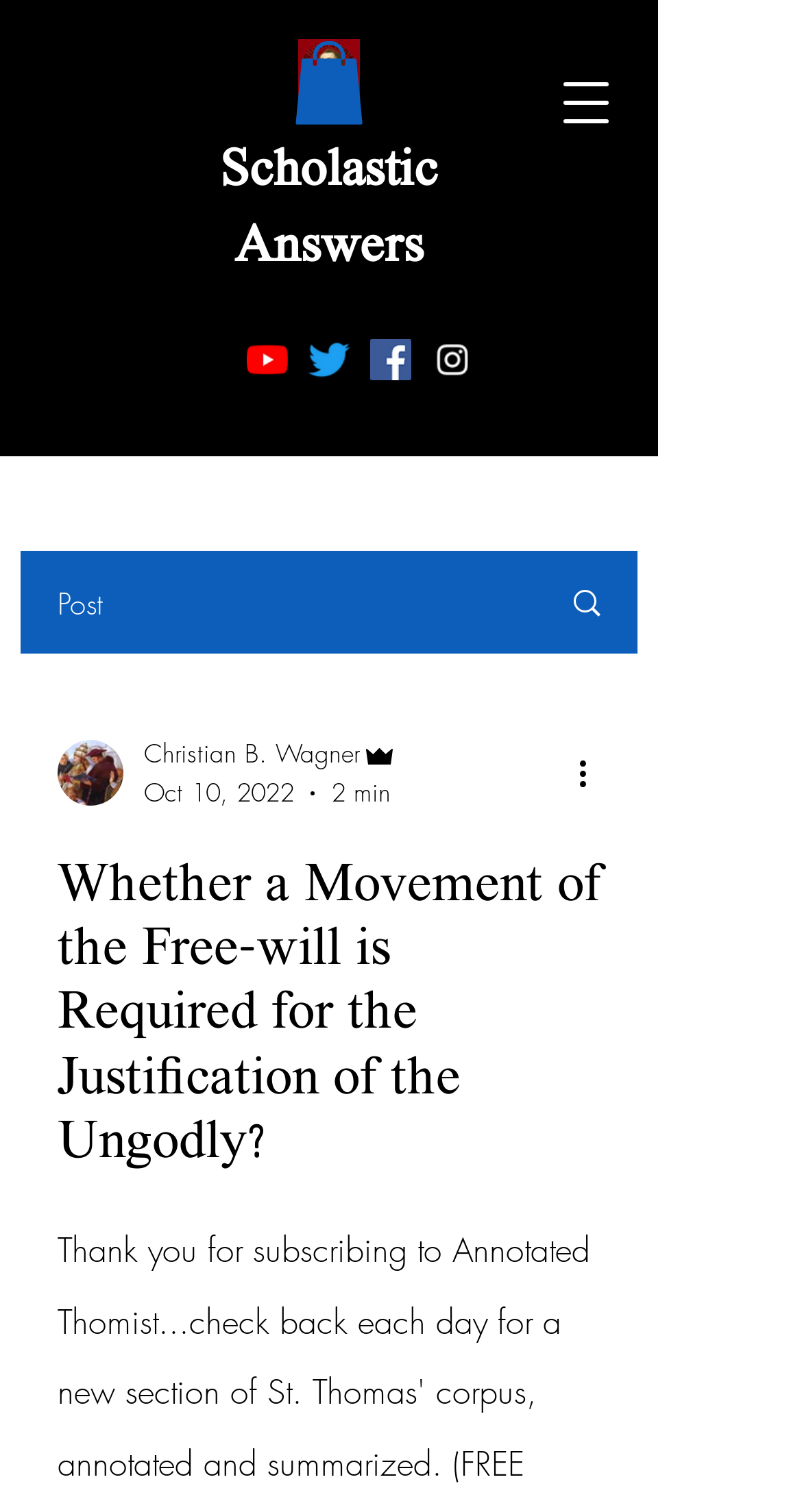Generate a thorough description of the webpage.

This webpage appears to be a blog post or article discussing a theological topic, specifically the question of whether a movement of free will is required for the justification of the ungodly. 

At the top left of the page, there is a navigation menu button. To the right of this button, there is an image, likely a logo or icon, labeled "mt.jpg". Below this image, there is a link to "Scholastic" and a static text element labeled "Answers". 

On the top right side of the page, there is a social bar with links to YouTube, Twitter, Facebook, and Instagram, each accompanied by its respective icon. 

Below the social bar, there is a section with a writer's picture, their name "Christian B. Wagner", and their role "Admin". The date "Oct 10, 2022" and the estimated reading time "2 min" are also displayed in this section. 

To the right of this section, there is a button labeled "More actions" with an accompanying icon. 

The main content of the page is a heading that repeats the title of the webpage, "Whether a Movement of the Free-will is Required for the Justification of the Ungodly?", which takes up a significant portion of the page.